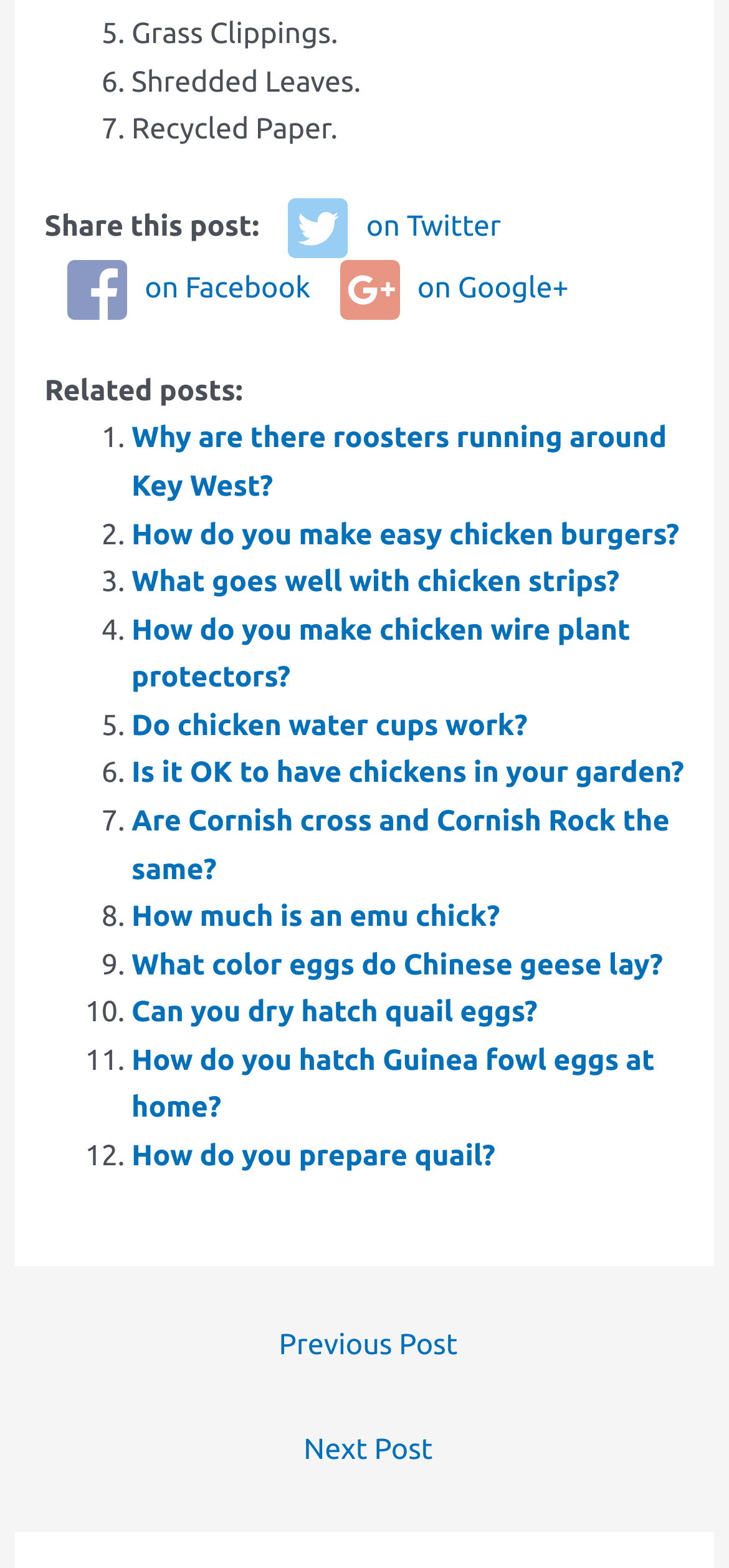What is the last item in the list of materials?
From the screenshot, provide a brief answer in one word or phrase.

Recycled Paper